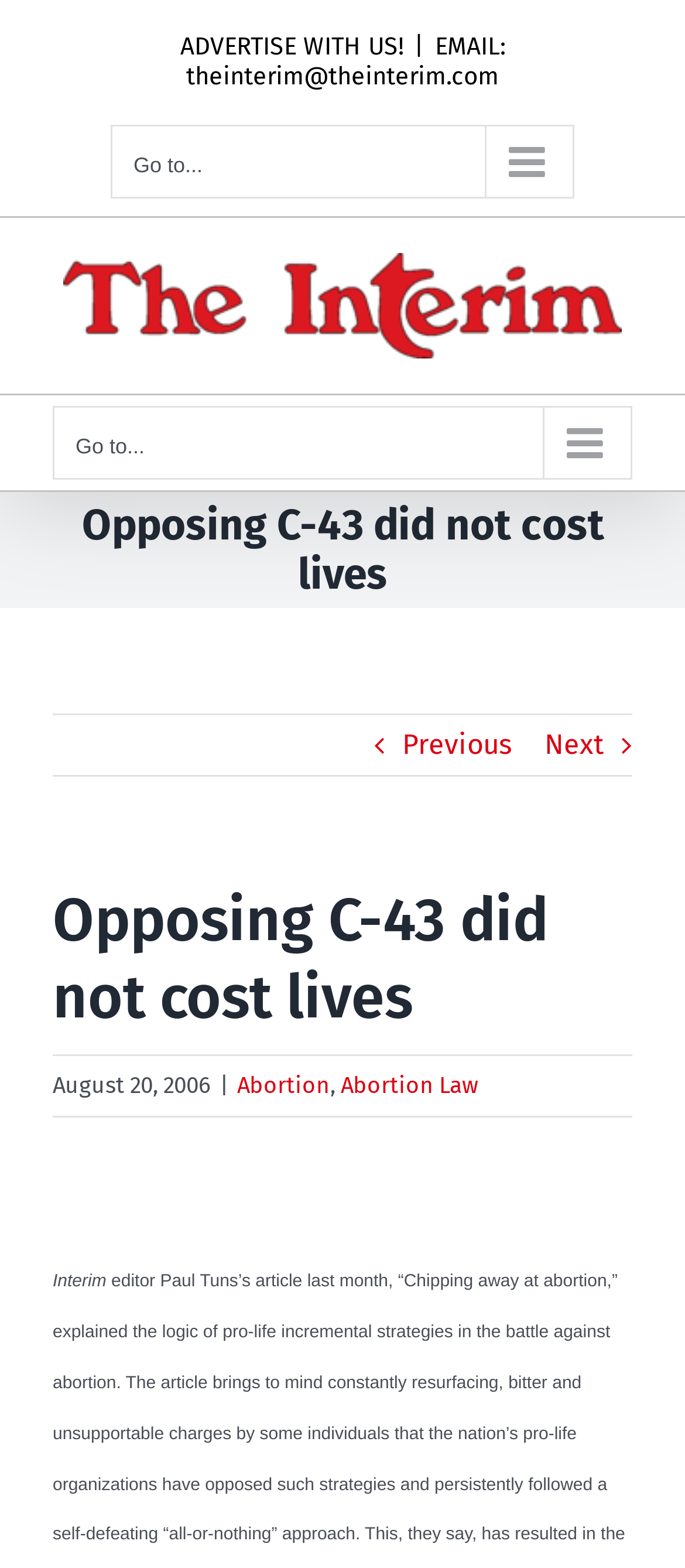Please provide a comprehensive answer to the question below using the information from the image: What is the name of the publication?

I inferred this from the logo of the publication, which is an image with the text 'The Interim' and is located at the top of the webpage.